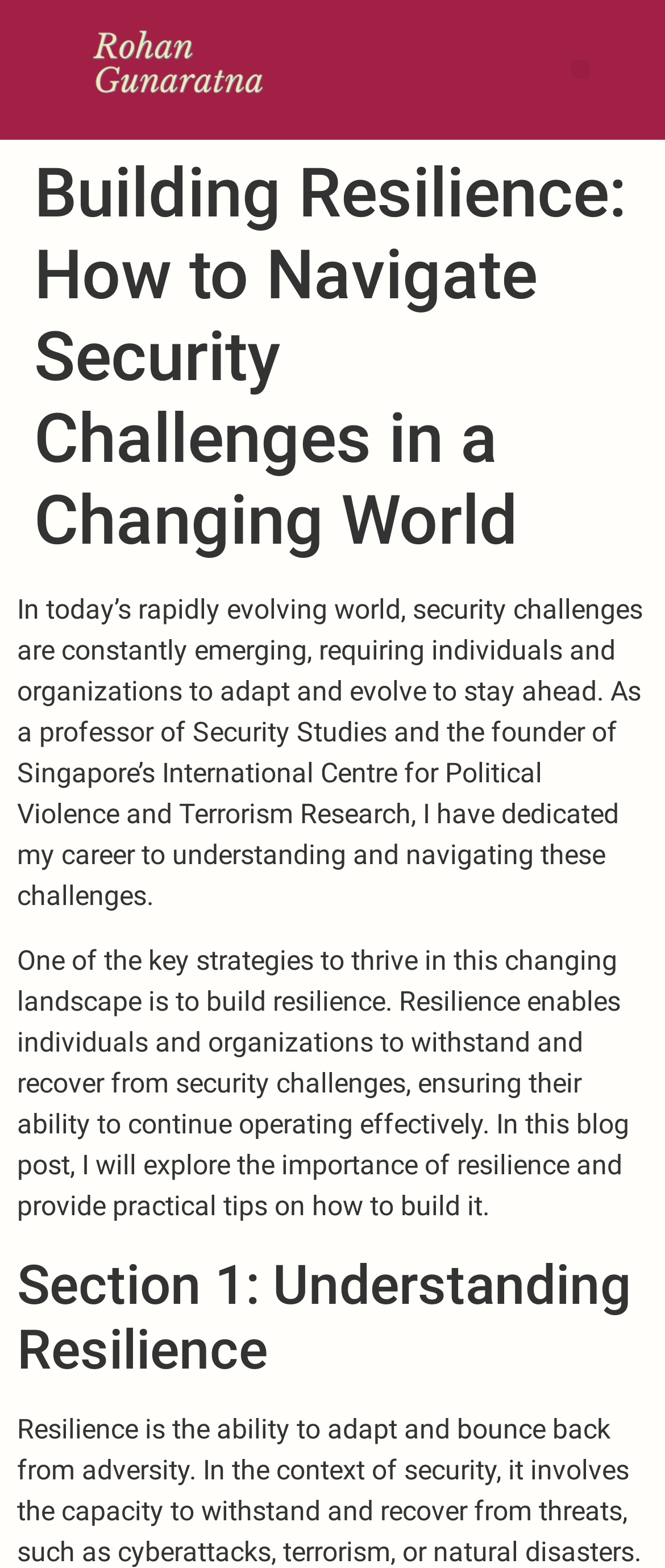Carefully examine the image and provide an in-depth answer to the question: How many sections are there in this blog post?

There is at least one section in this blog post, which can be inferred from the heading 'Section 1: Understanding Resilience'.